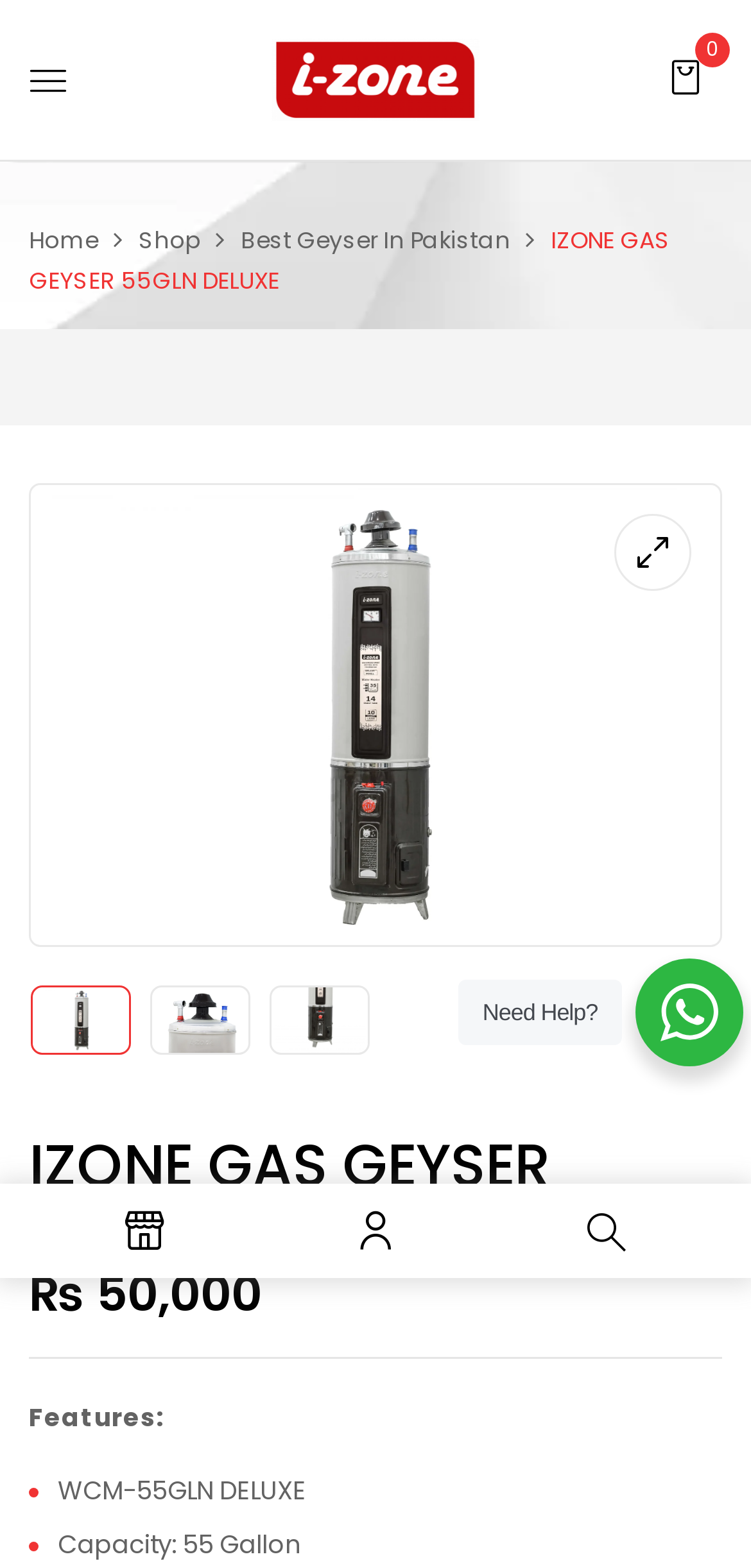Based on the element description: "Need Help?", identify the bounding box coordinates for this UI element. The coordinates must be four float numbers between 0 and 1, listed as [left, top, right, bottom].

[0.846, 0.611, 0.99, 0.68]